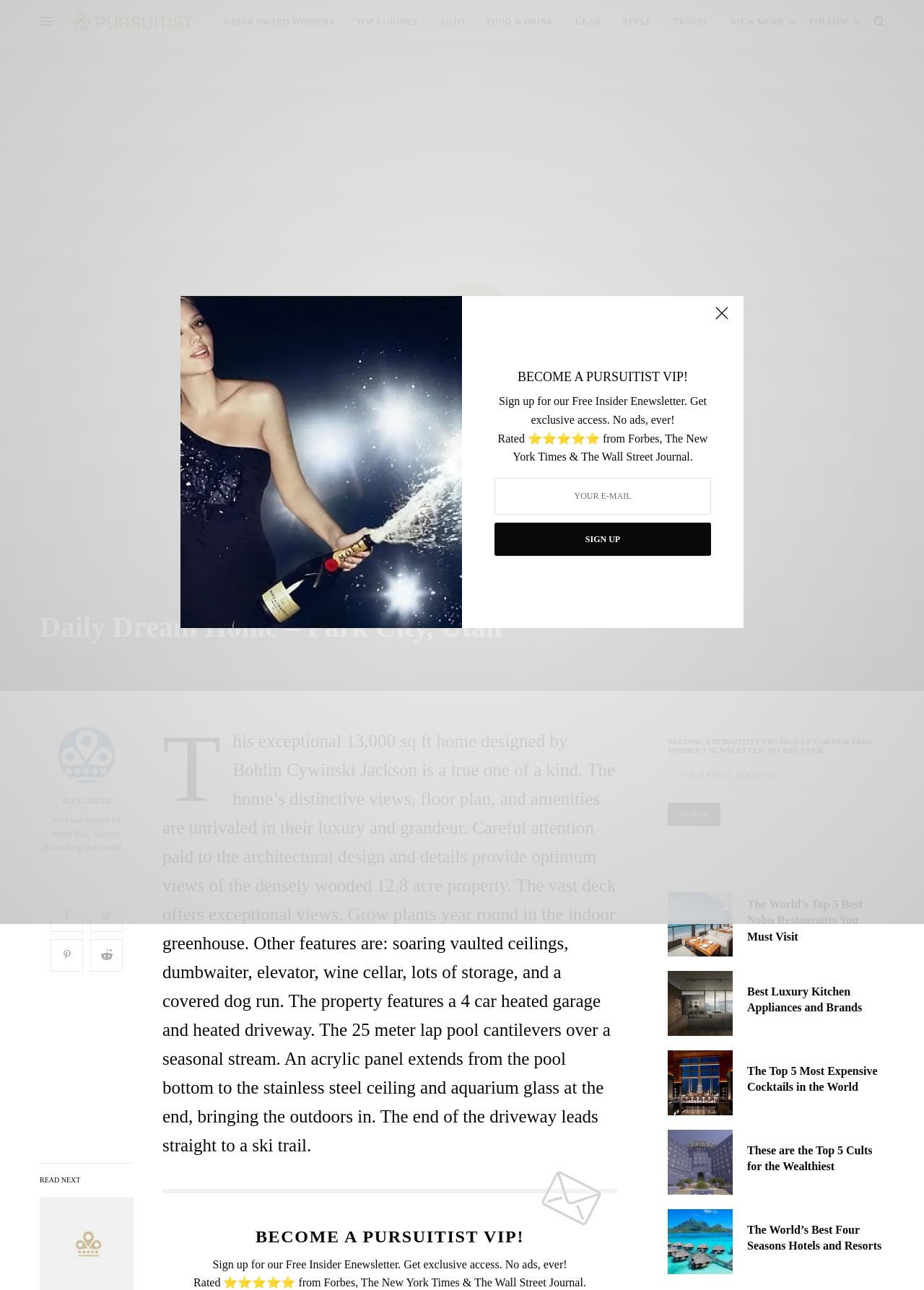Identify the bounding box of the UI element that matches this description: "5-Star Award Winners".

[0.241, 0.0, 0.362, 0.034]